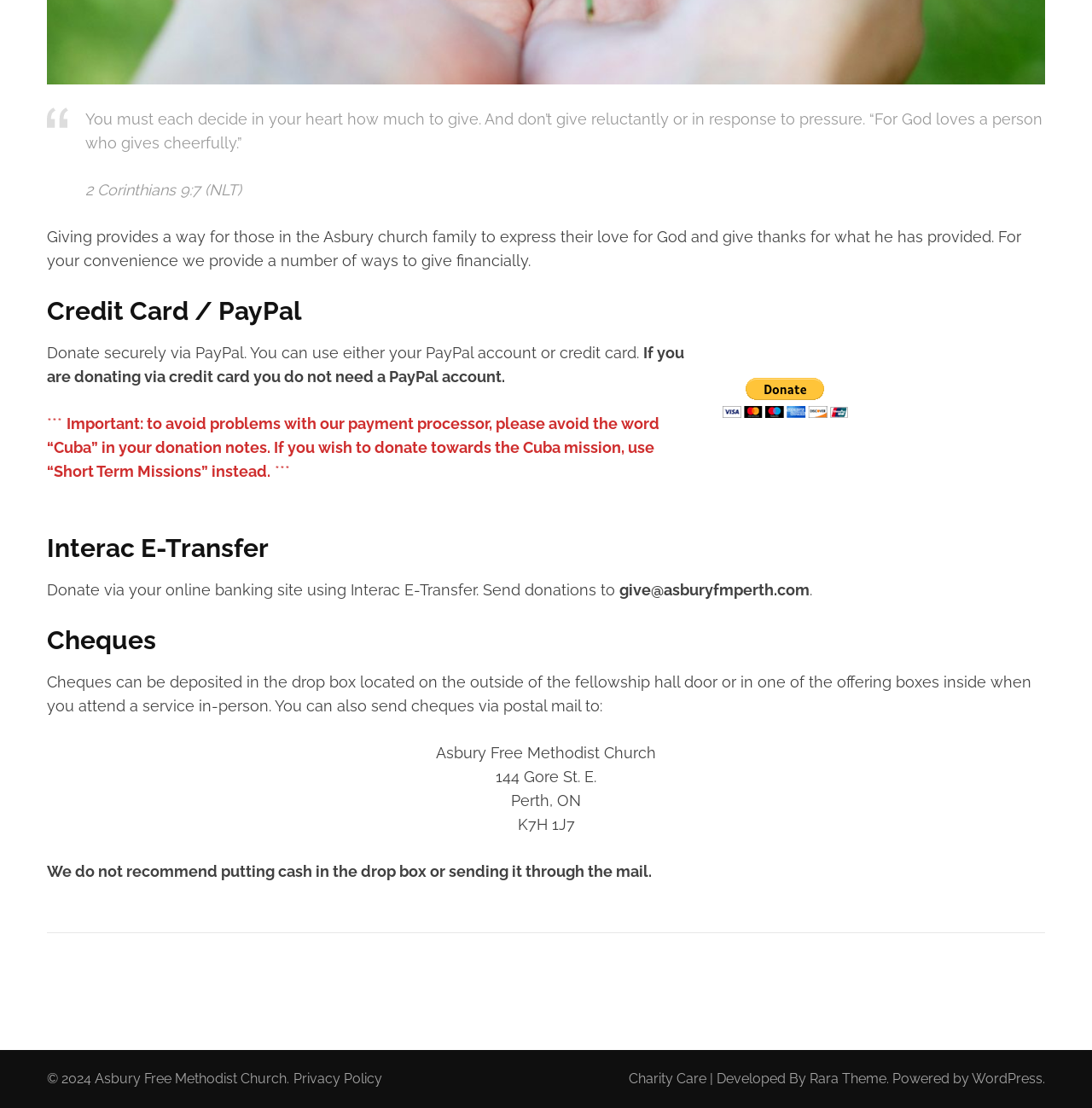Extract the bounding box coordinates of the UI element described: "WordPress". Provide the coordinates in the format [left, top, right, bottom] with values ranging from 0 to 1.

[0.89, 0.966, 0.955, 0.981]